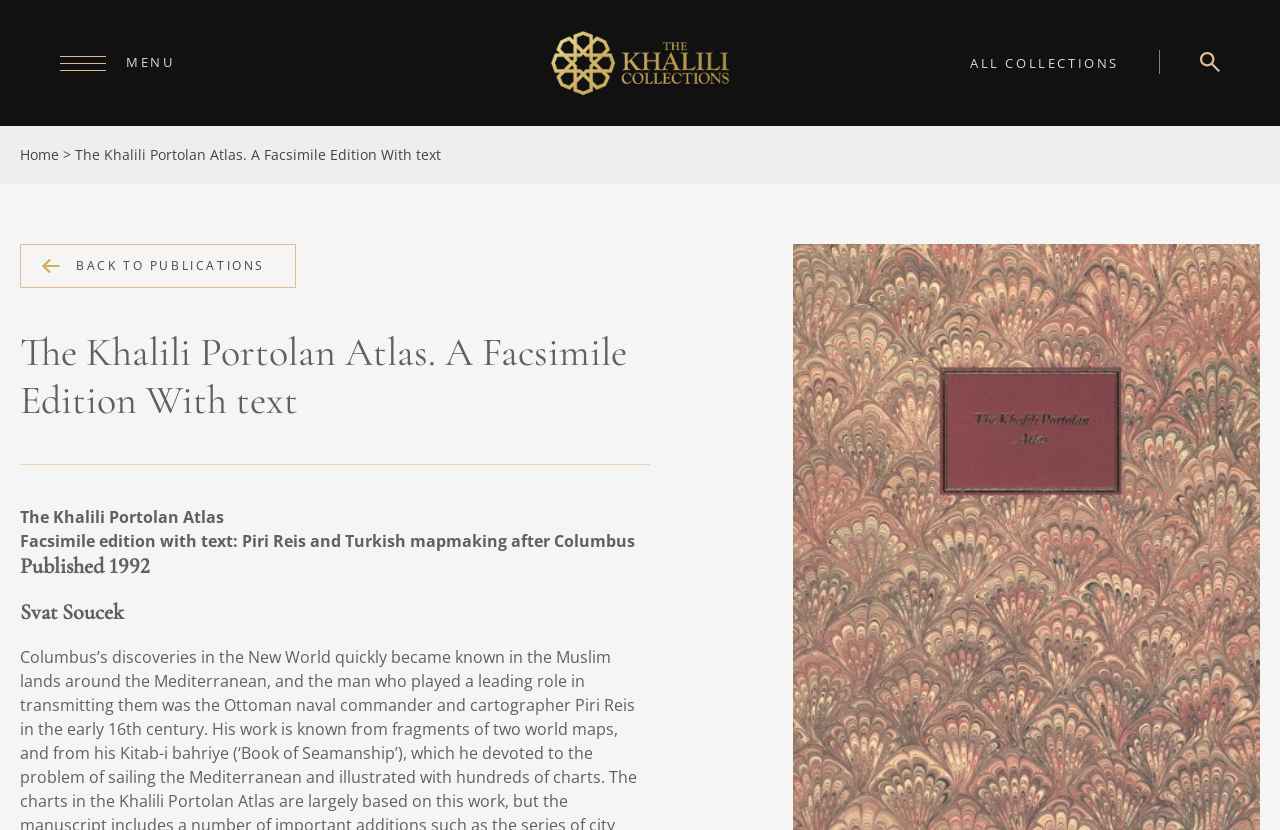Respond to the question below with a single word or phrase: What is the navigation button below the 'Previous' button?

Next